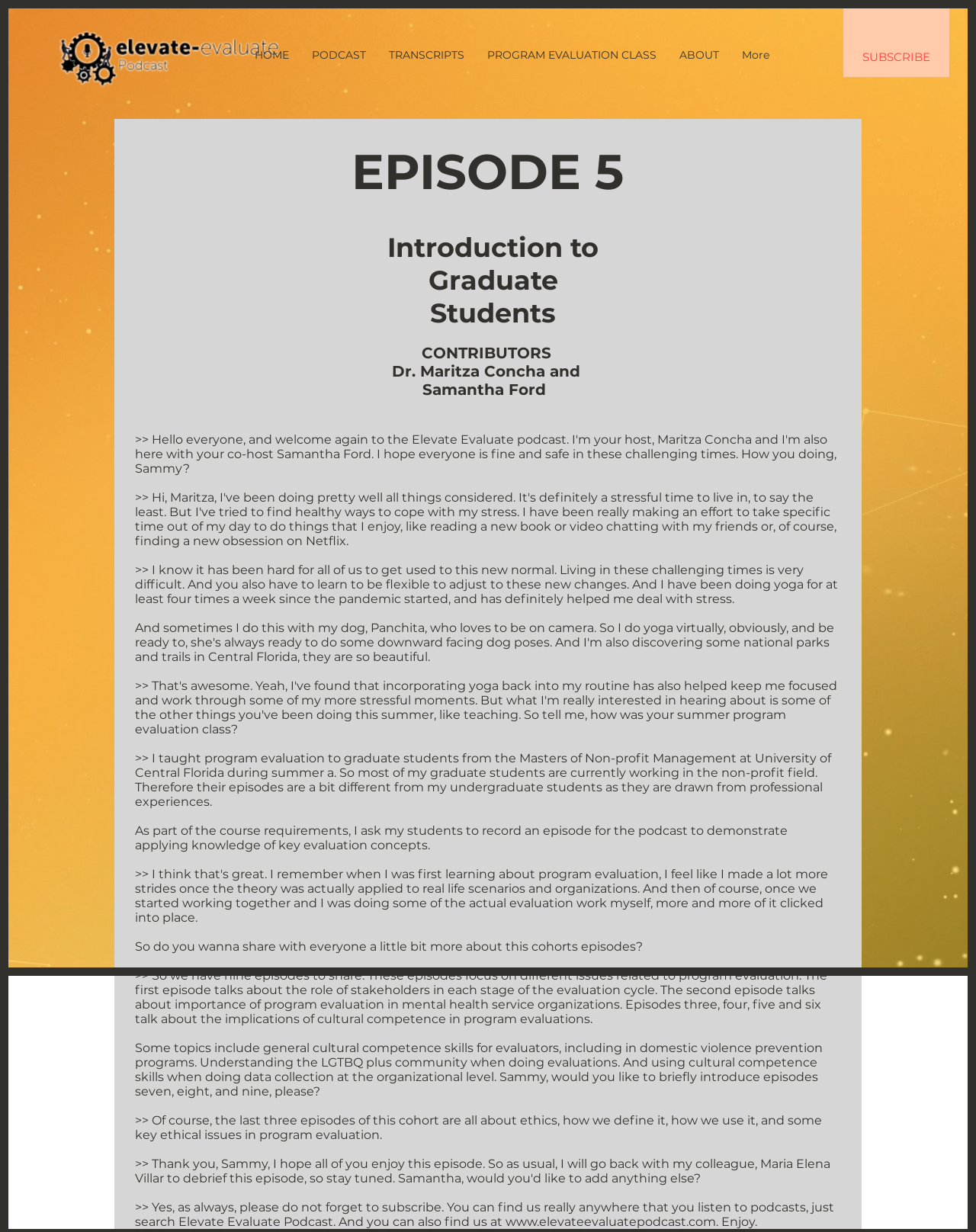Can you provide the bounding box coordinates for the element that should be clicked to implement the instruction: "Enter origin city"?

None